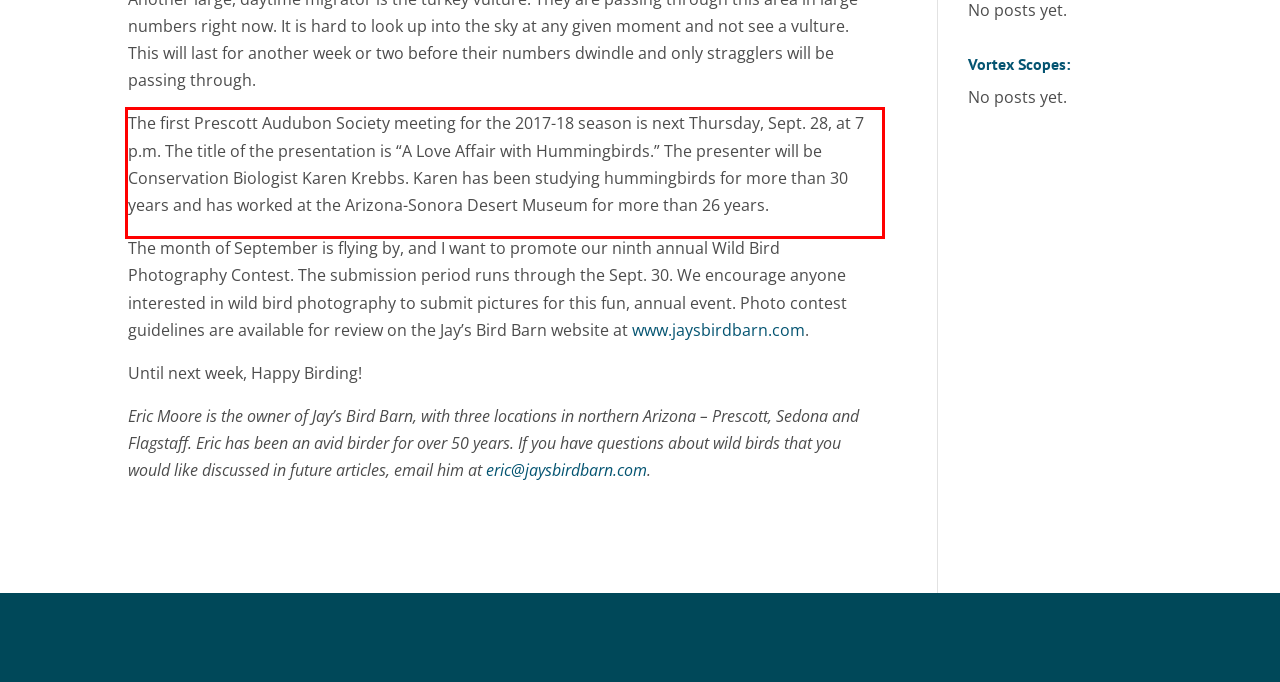View the screenshot of the webpage and identify the UI element surrounded by a red bounding box. Extract the text contained within this red bounding box.

The first Prescott Audubon Society meeting for the 2017-18 season is next Thursday, Sept. 28, at 7 p.m. The title of the presentation is “A Love Affair with Hummingbirds.” The presenter will be Conservation Biologist Karen Krebbs. Karen has been studying hummingbirds for more than 30 years and has worked at the Arizona-Sonora Desert Museum for more than 26 years.